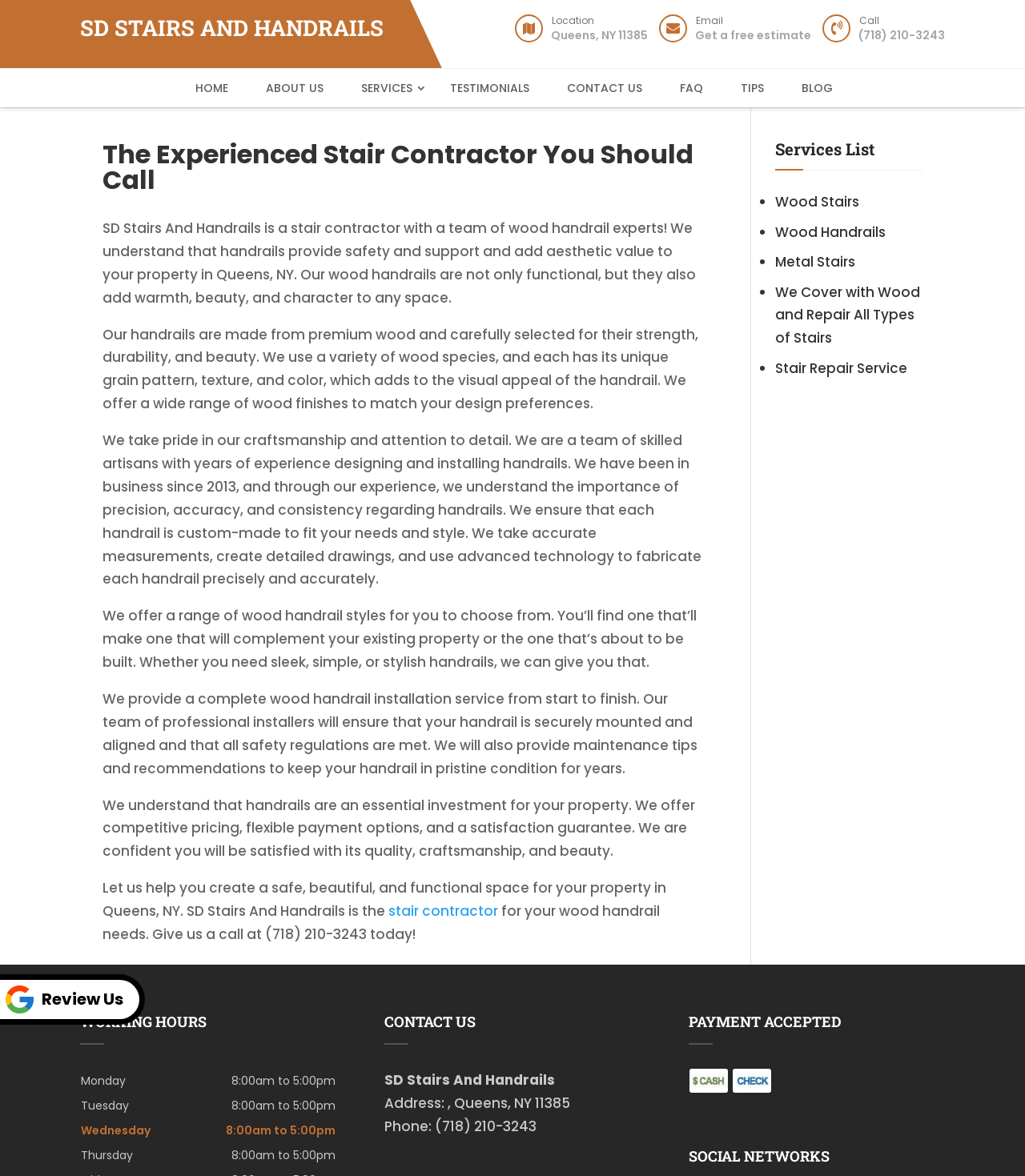Determine the bounding box coordinates of the element that should be clicked to execute the following command: "View the 'TESTIMONIALS' page".

[0.421, 0.048, 0.534, 0.081]